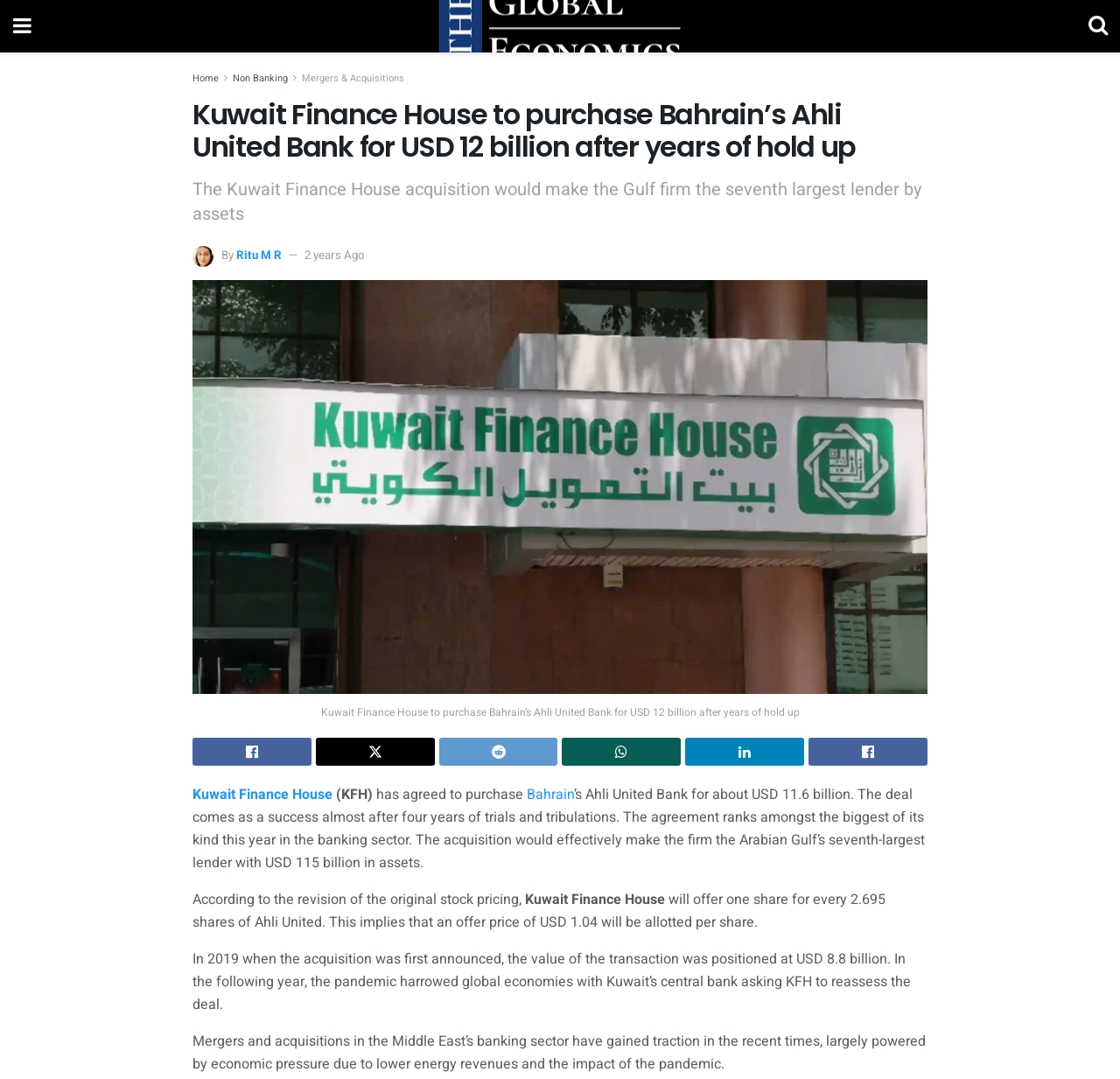Using the provided element description: "tutorials", identify the bounding box coordinates. The coordinates should be four floats between 0 and 1 in the order [left, top, right, bottom].

None